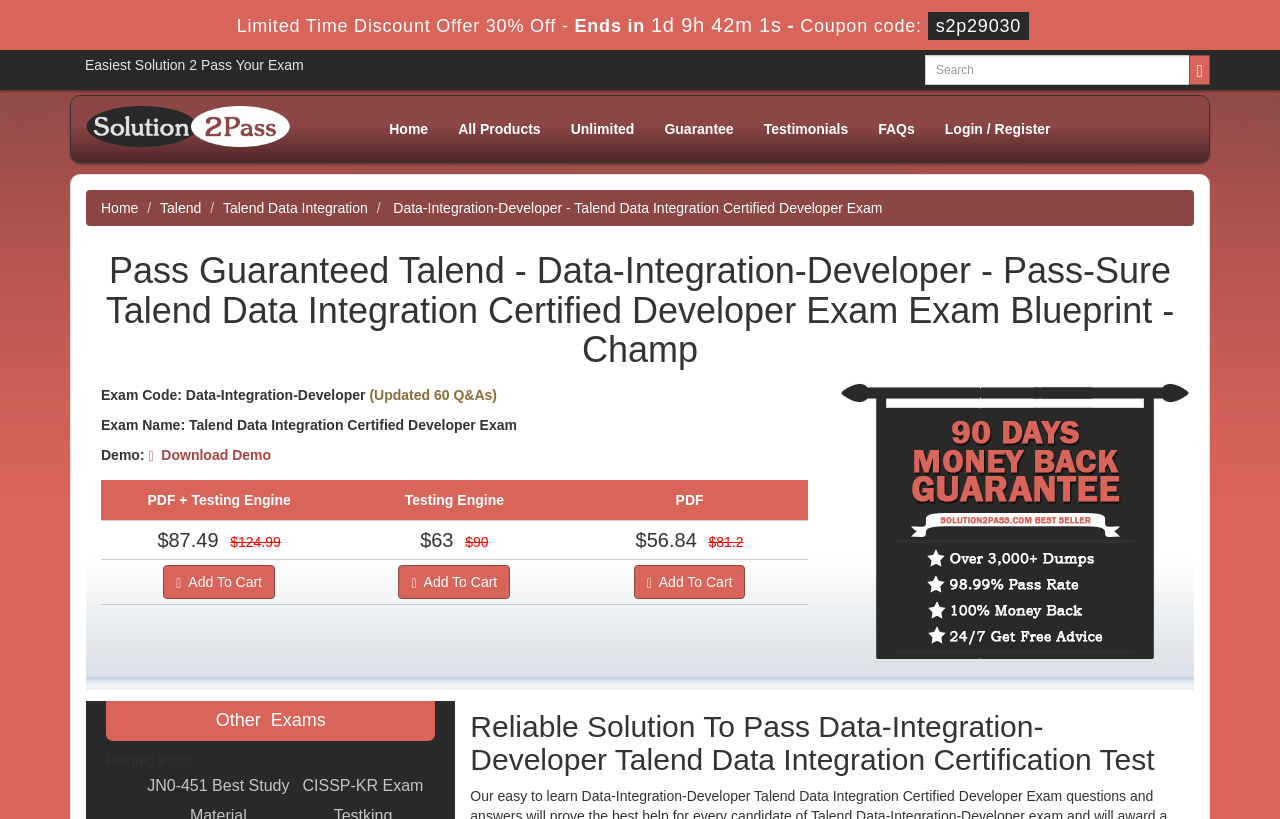What is the exam code for the Talend Data Integration Certified Developer Exam?
Analyze the screenshot and provide a detailed answer to the question.

The exam code can be found in the section that describes the exam details, which states 'Exam Code: Data-Integration-Developer'.